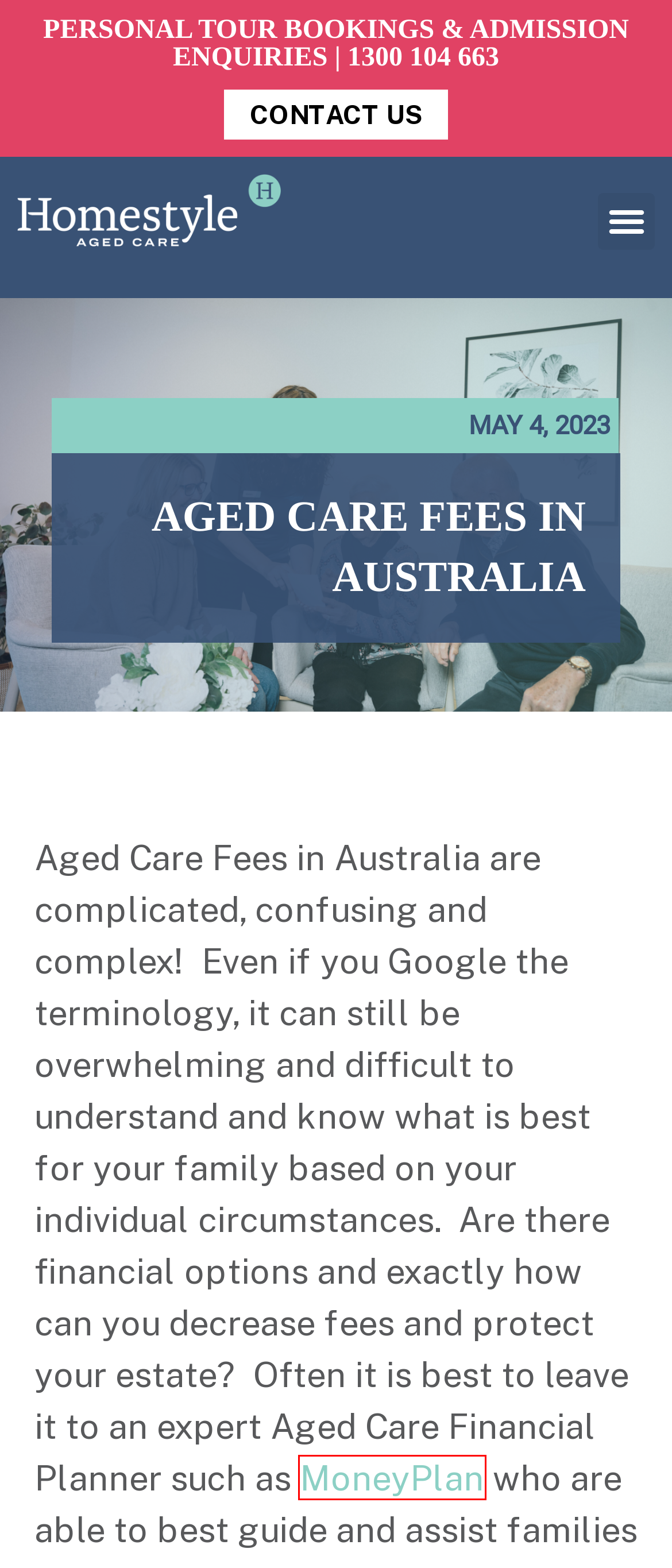Look at the given screenshot of a webpage with a red rectangle bounding box around a UI element. Pick the description that best matches the new webpage after clicking the element highlighted. The descriptions are:
A. Residential Aged Care Services Melbourne - VIC #1 Nursing Homes
B. Contact Us - Homestyle Aged Care
C. Technology And The Elderly - Homestyle Aged Care
D. Aged Care Excursions - Homestyle Aged Care
E. Financial Planners Melbourne | Moneyplan Australia
F. Falls And The Elderly - Homestyle Aged Care
G. Aged Care Fees In Australia - Homestyle Aged Care
H. News In Aged Care - Homestyle Aged Care

E